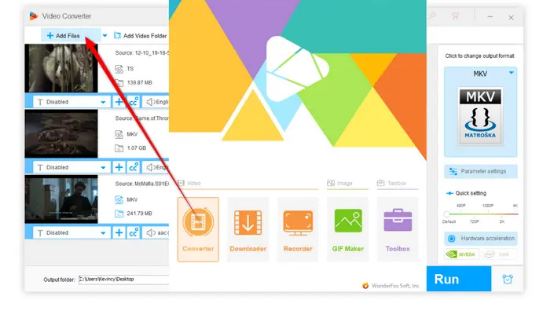Offer a detailed caption for the image presented.

The image depicts a user interface of a video converter software, highlighting the process of adding video files for conversion. The screen showcases a list of uploaded video files, each with details such as source names and sizes. The prominent button labeled "Add Files" is illustrated, indicating where users can import various video formats into the application.

At the bottom of the interface, there are multiple functional icons, including options for conversion, downloading, recording, GIF making, and accessing a toolbox, signifying the multifaceted capabilities of the software. On the right side, a settings panel is visible, allowing users to select the desired output format, in this case, MKV, alongside configuration settings and the run button to initiate the conversion process. This layout demonstrates the software's user-friendly design aimed at facilitating easy management of video files.